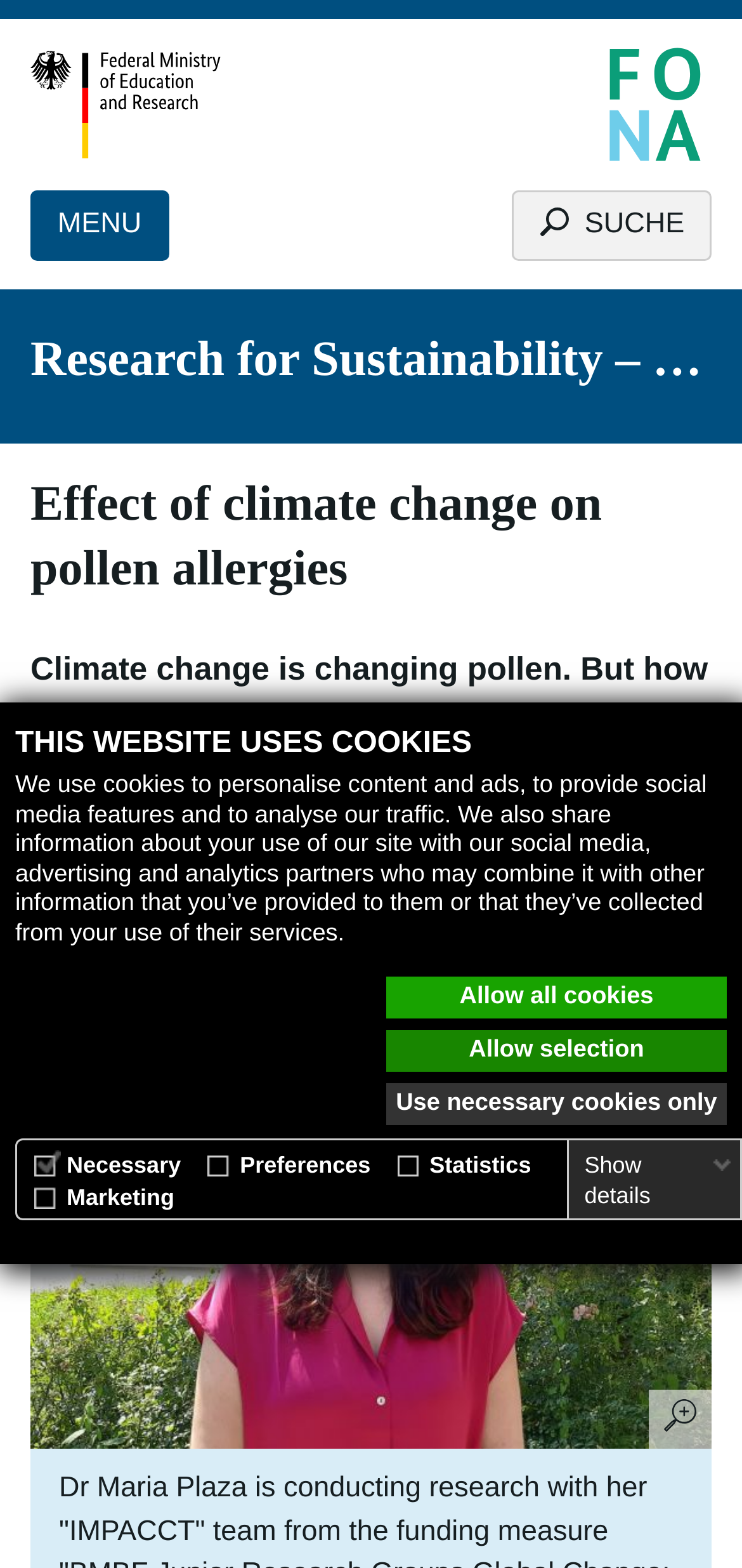Identify the main heading of the webpage and provide its text content.

Effect of climate change on pollen allergies